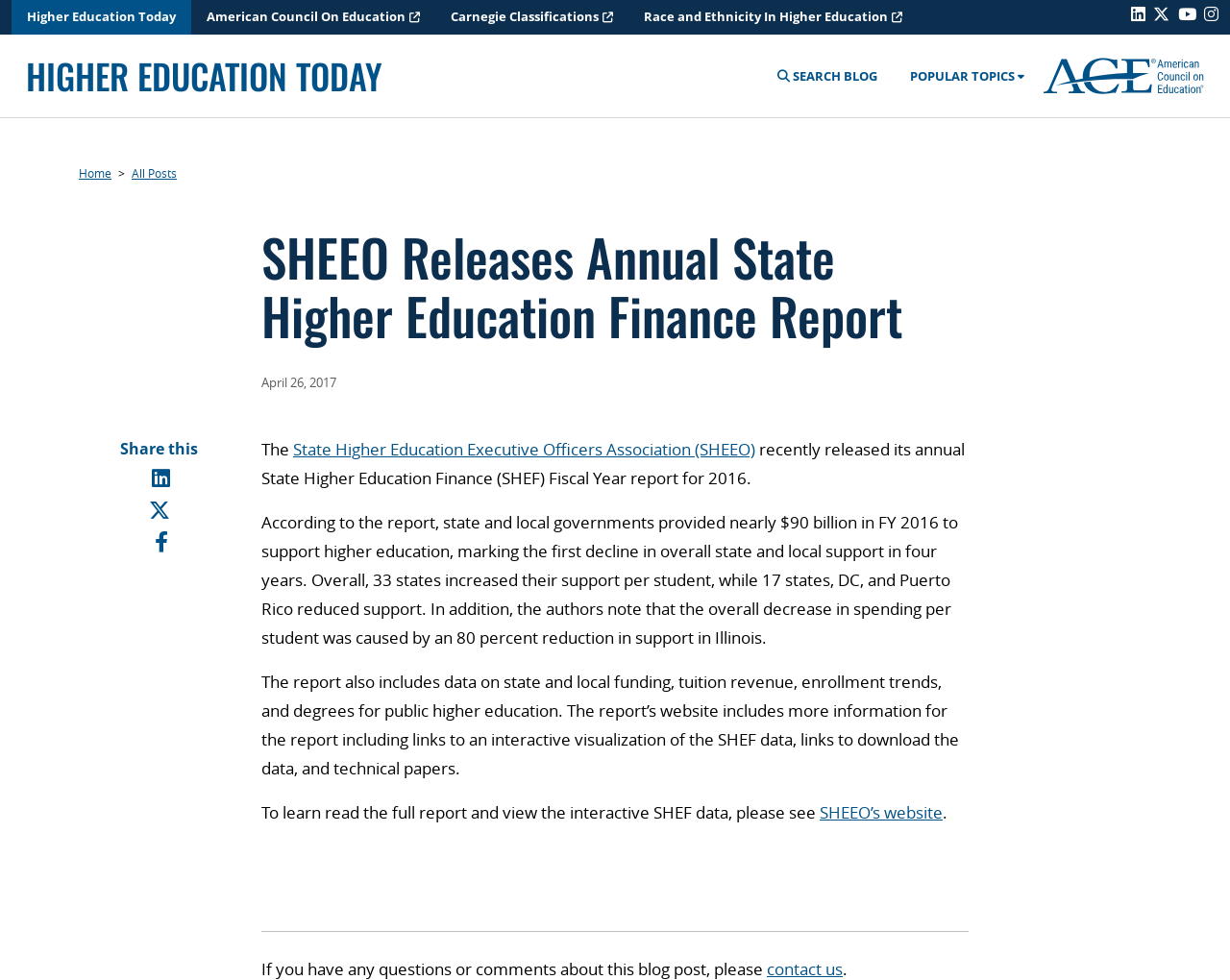For the element described, predict the bounding box coordinates as (top-left x, top-left y, bottom-right x, bottom-right y). All values should be between 0 and 1. Element description: Home

[0.064, 0.168, 0.091, 0.184]